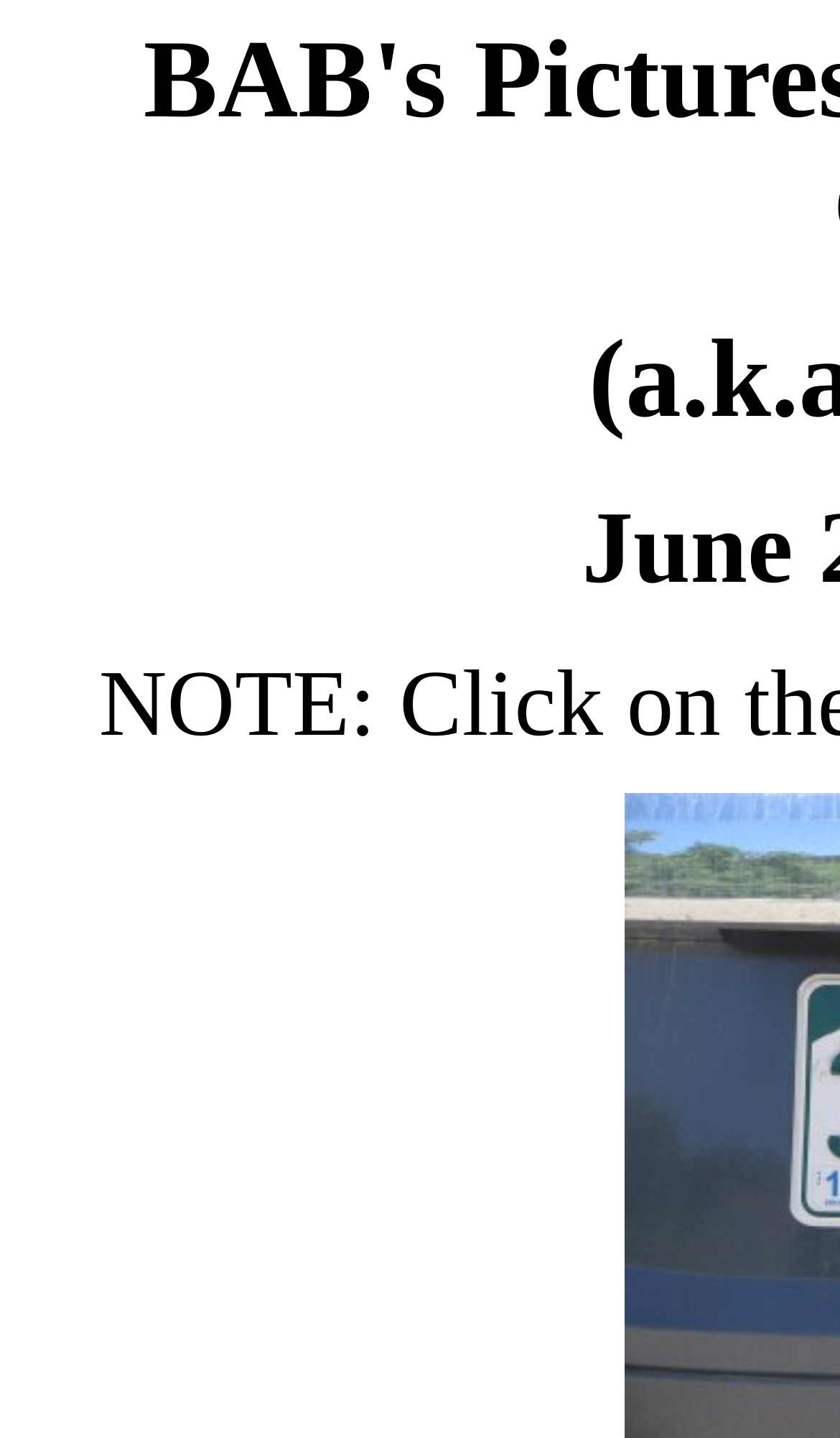Identify the webpage's primary heading and generate its text.

BAB's Pictures | Trip: Pagosa Springs, Colorado